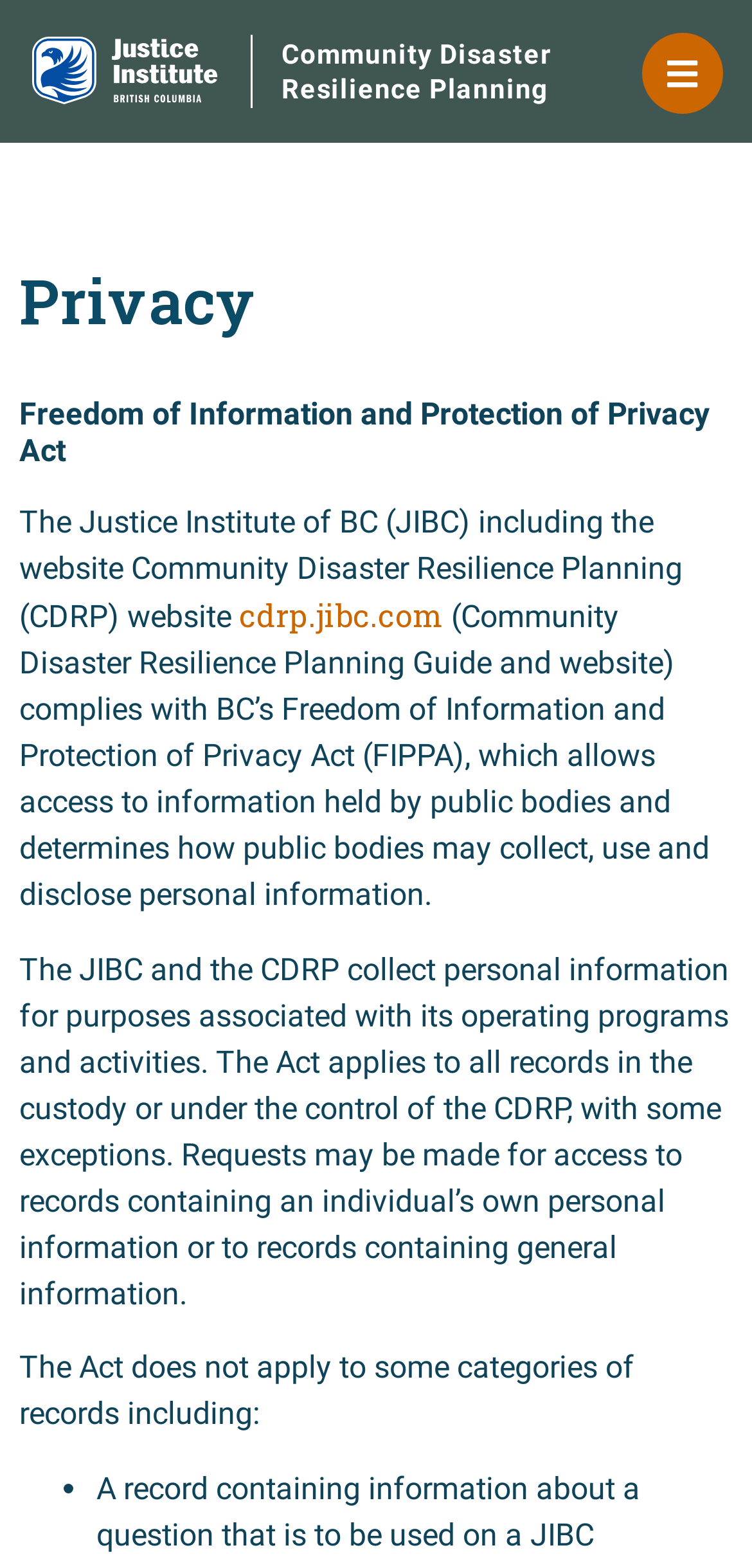Locate the bounding box coordinates of the element you need to click to accomplish the task described by this instruction: "close the current window".

[0.874, 0.03, 1.0, 0.049]